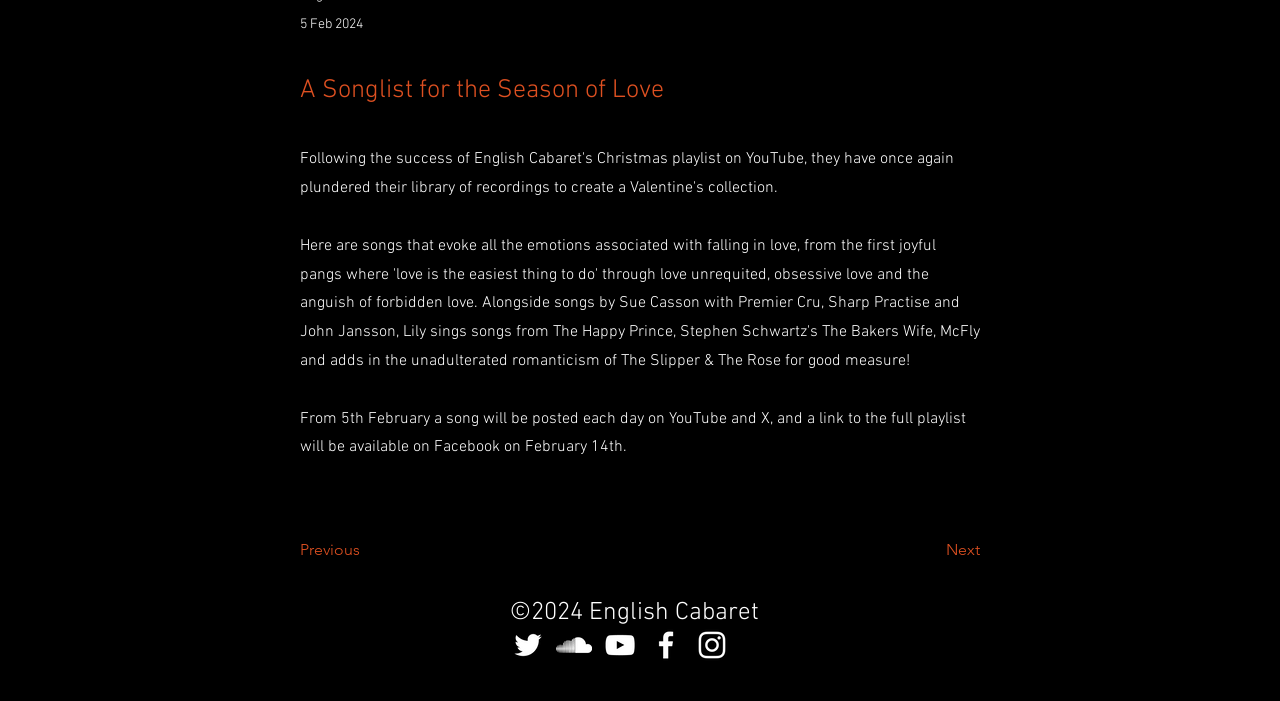What is the date mentioned on the webpage?
Provide an in-depth answer to the question, covering all aspects.

The date '5 Feb 2024' is mentioned at the top of the webpage, indicating that some event or activity is related to this date.